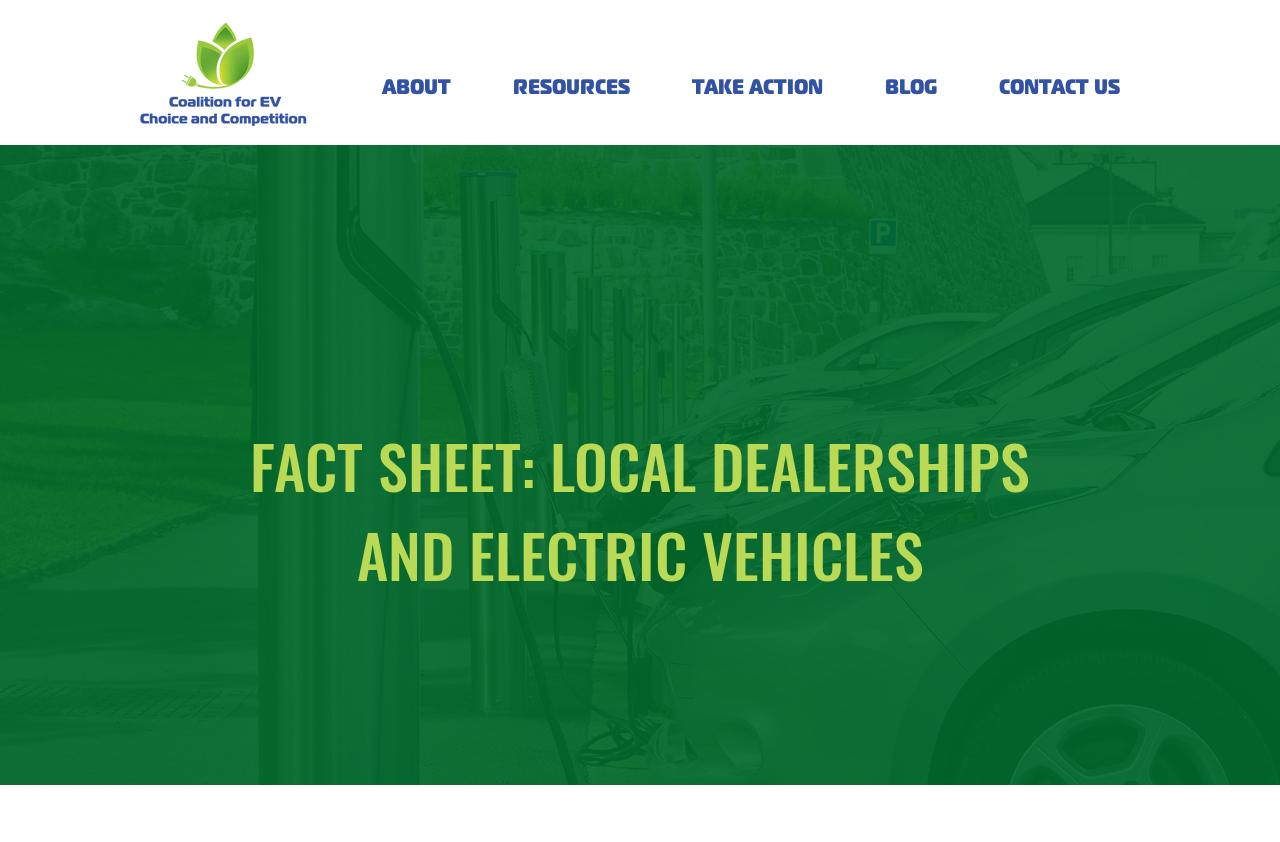What is the background image of the website?
Answer the question with a single word or phrase, referring to the image.

shutterstock_146626955.jpg